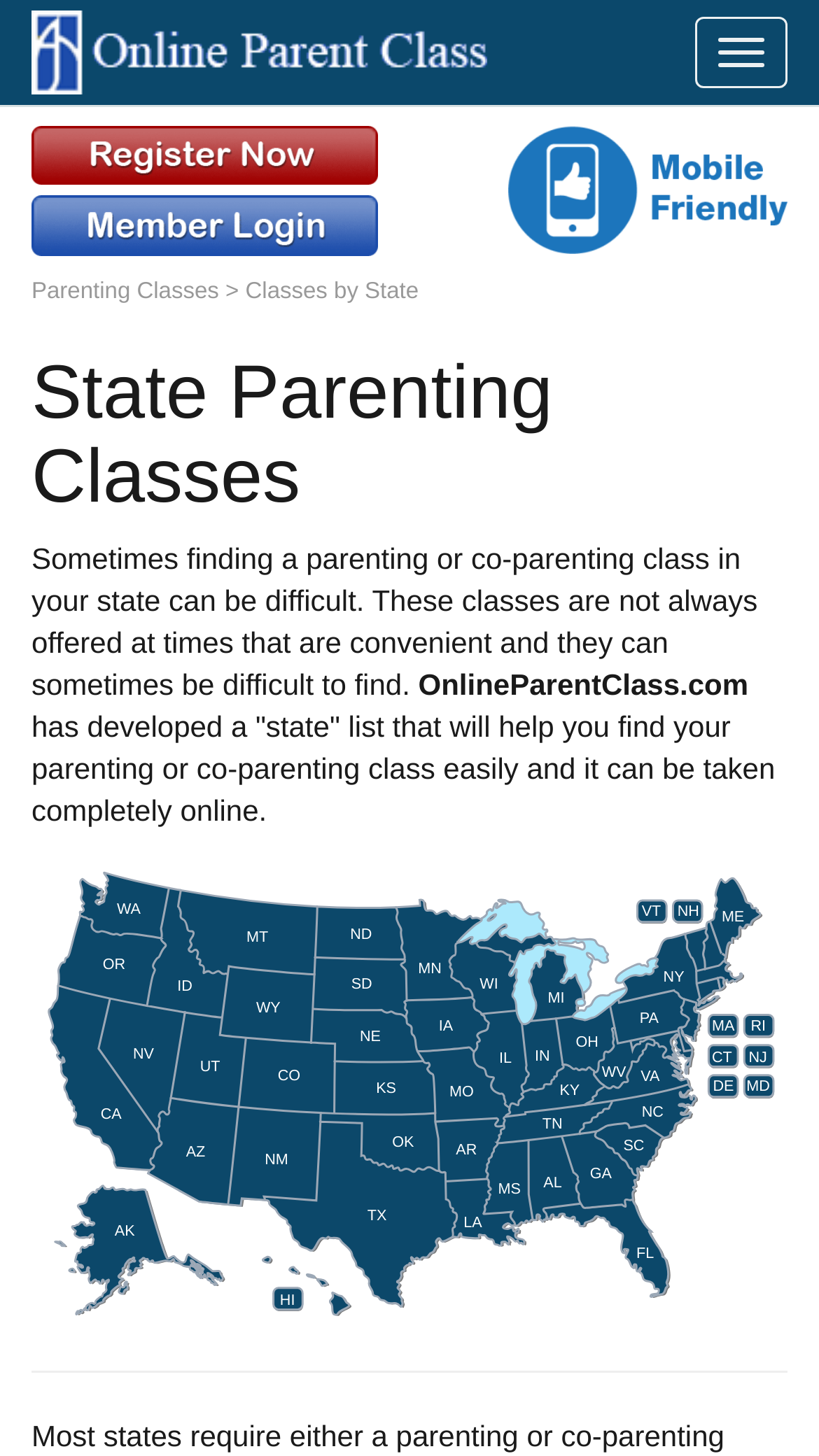Convey a detailed summary of the webpage, mentioning all key elements.

The webpage is about State Parenting Classes, as indicated by the title at the top. At the top-right corner, there is a button with no text. Below the title, there is a link with an image, followed by another link with an image, labeled "Register Now" and "Member Login", respectively. 

To the right of these links, there is an image labeled "Mobile Friendly". Below these elements, there is a heading that repeats the title "State Parenting Classes". 

The main content of the webpage starts with a paragraph of text that explains the difficulty of finding parenting or co-parenting classes in one's state and how OnlineParentClass.com has developed a list to help with this. 

Below this paragraph, there is another paragraph of text that continues to explain the benefits of using OnlineParentClass.com. 

The webpage also features a large SVG graphic that takes up most of the bottom half of the page. This graphic contains numerous small graphics symbols scattered throughout. 

At the bottom of the page, there are 50 state abbreviations, such as "AL", "AK", "AZ", and so on, arranged in a scattered pattern.